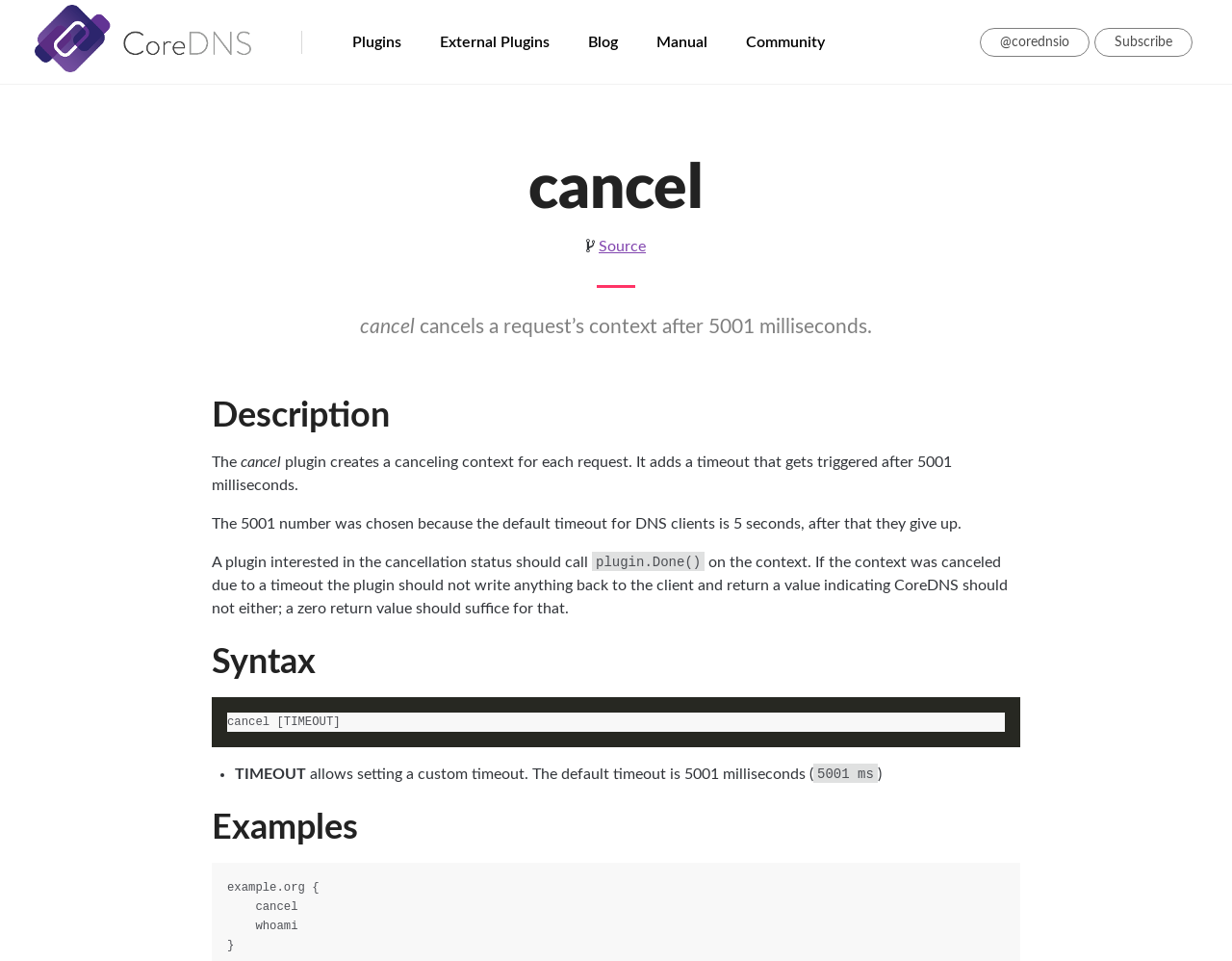Can you specify the bounding box coordinates of the area that needs to be clicked to fulfill the following instruction: "go to Plugins"?

[0.286, 0.032, 0.326, 0.056]